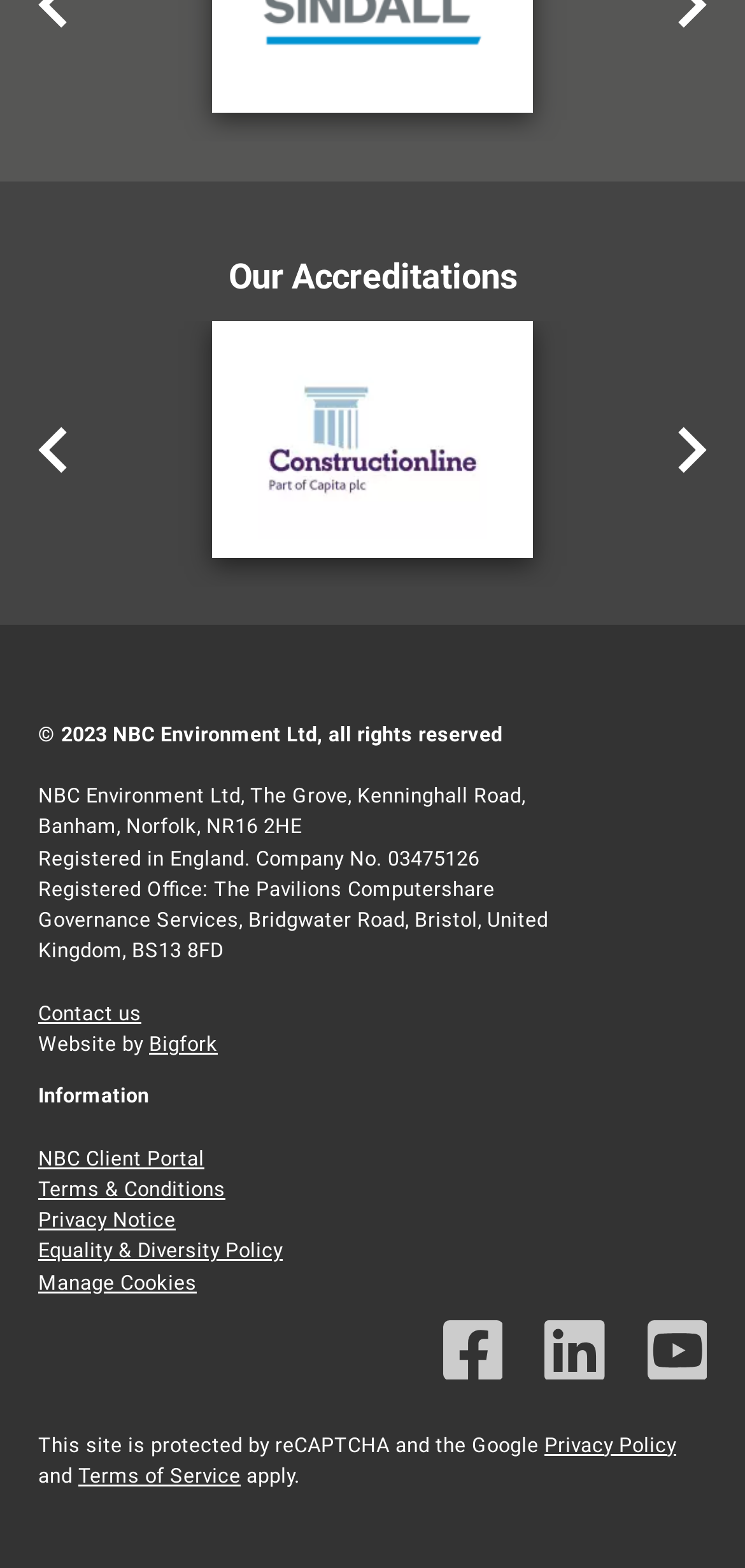Please specify the bounding box coordinates of the element that should be clicked to execute the given instruction: 'Read Terms & Conditions'. Ensure the coordinates are four float numbers between 0 and 1, expressed as [left, top, right, bottom].

[0.051, 0.75, 0.303, 0.766]